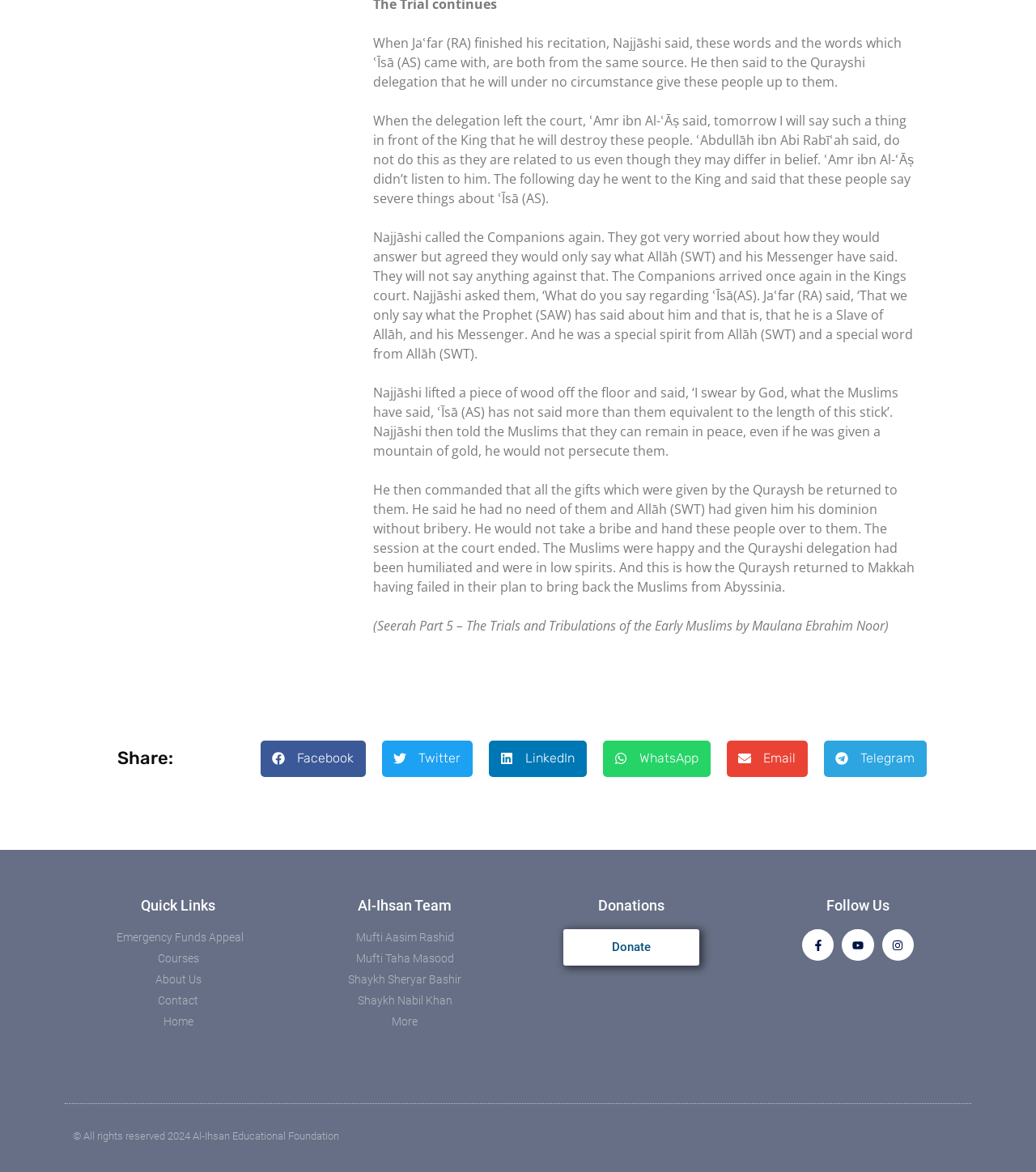Determine the bounding box coordinates of the clickable element necessary to fulfill the instruction: "Donate". Provide the coordinates as four float numbers within the 0 to 1 range, i.e., [left, top, right, bottom].

[0.544, 0.793, 0.675, 0.824]